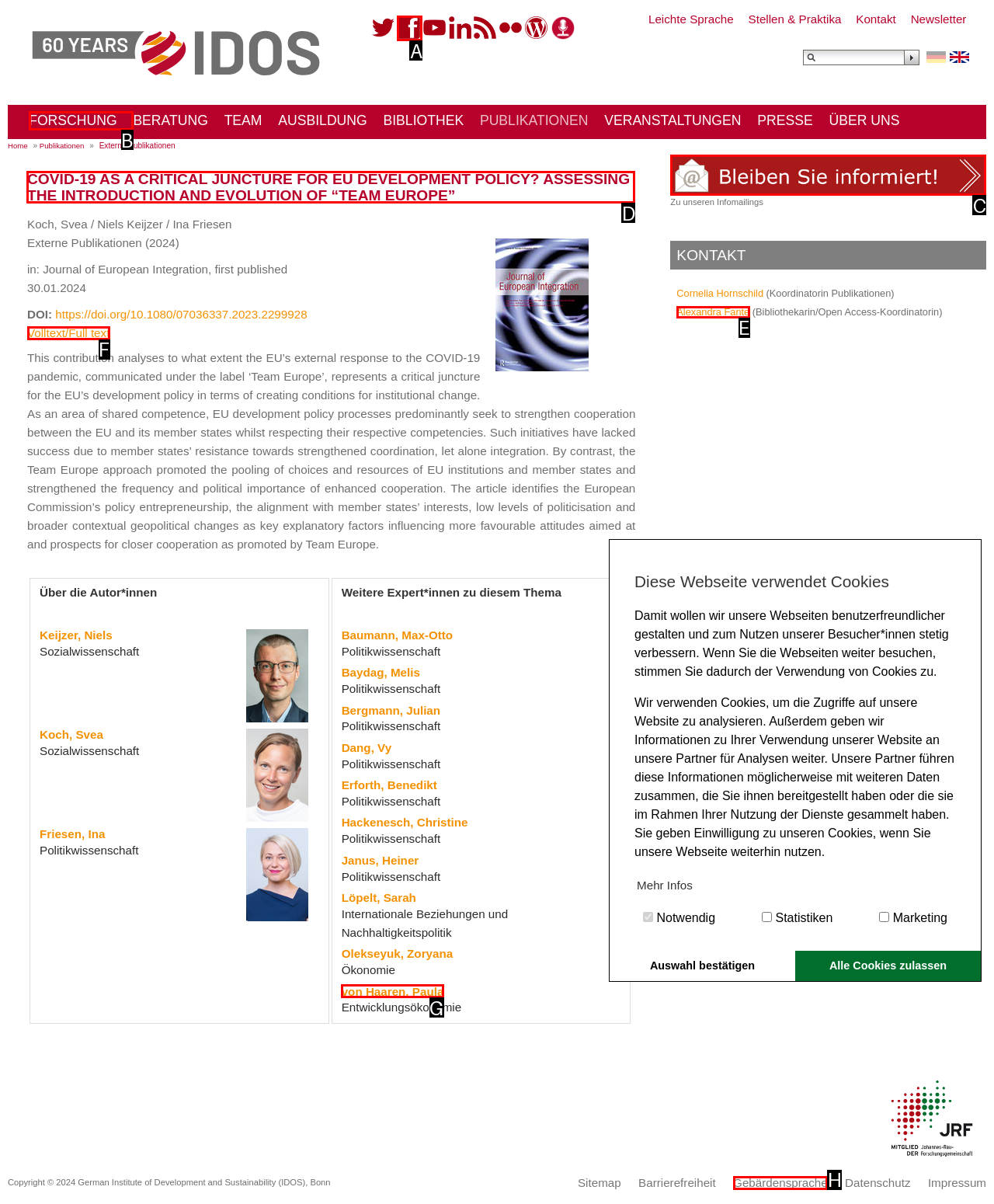Which UI element should be clicked to perform the following task: Read the publication by Koch, Svea / Niels Keijzer / Ina Friesen? Answer with the corresponding letter from the choices.

D